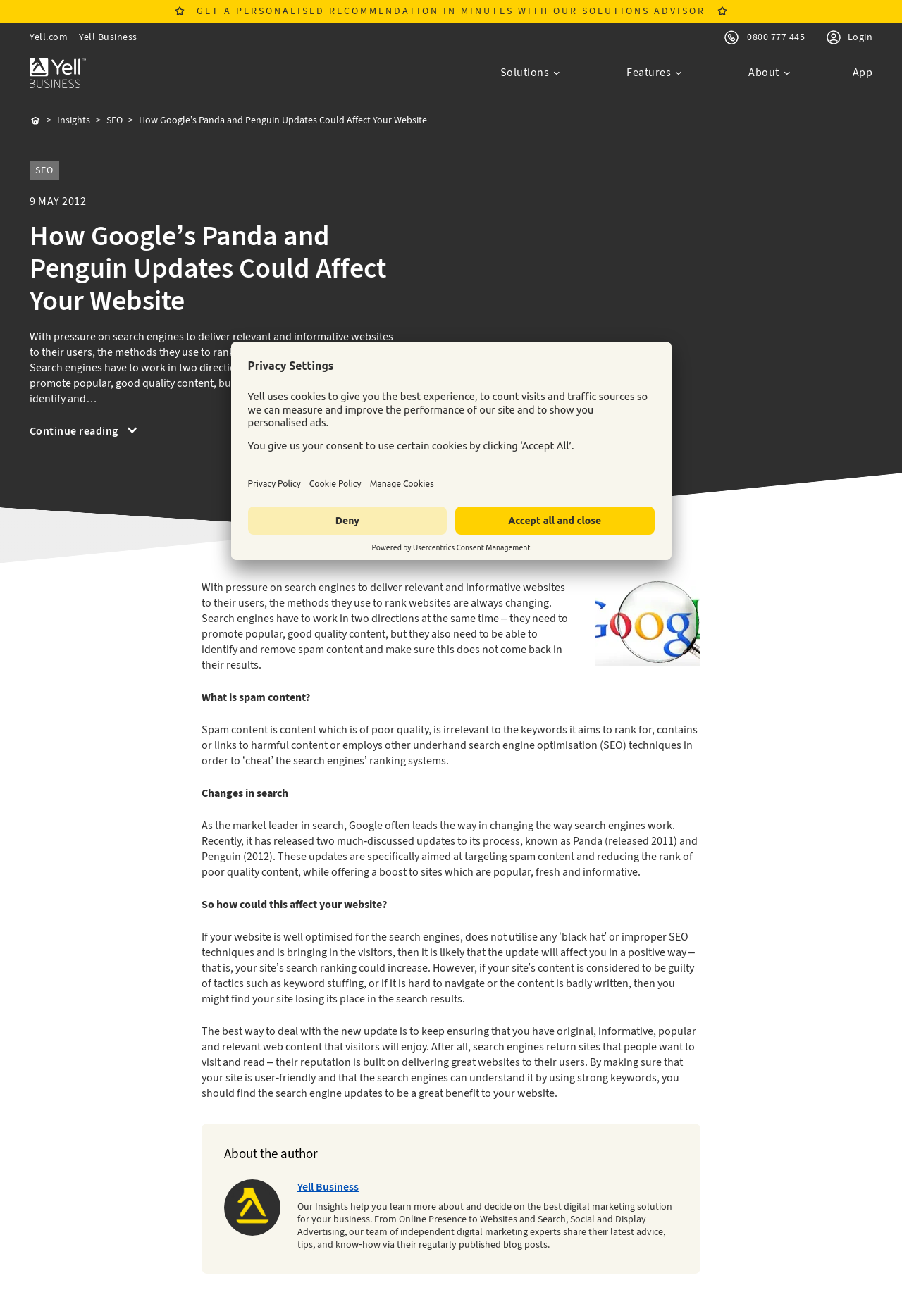Please find the bounding box for the following UI element description. Provide the coordinates in (top-left x, top-left y, bottom-right x, bottom-right y) format, with values between 0 and 1: Accept all and close

[0.505, 0.385, 0.725, 0.406]